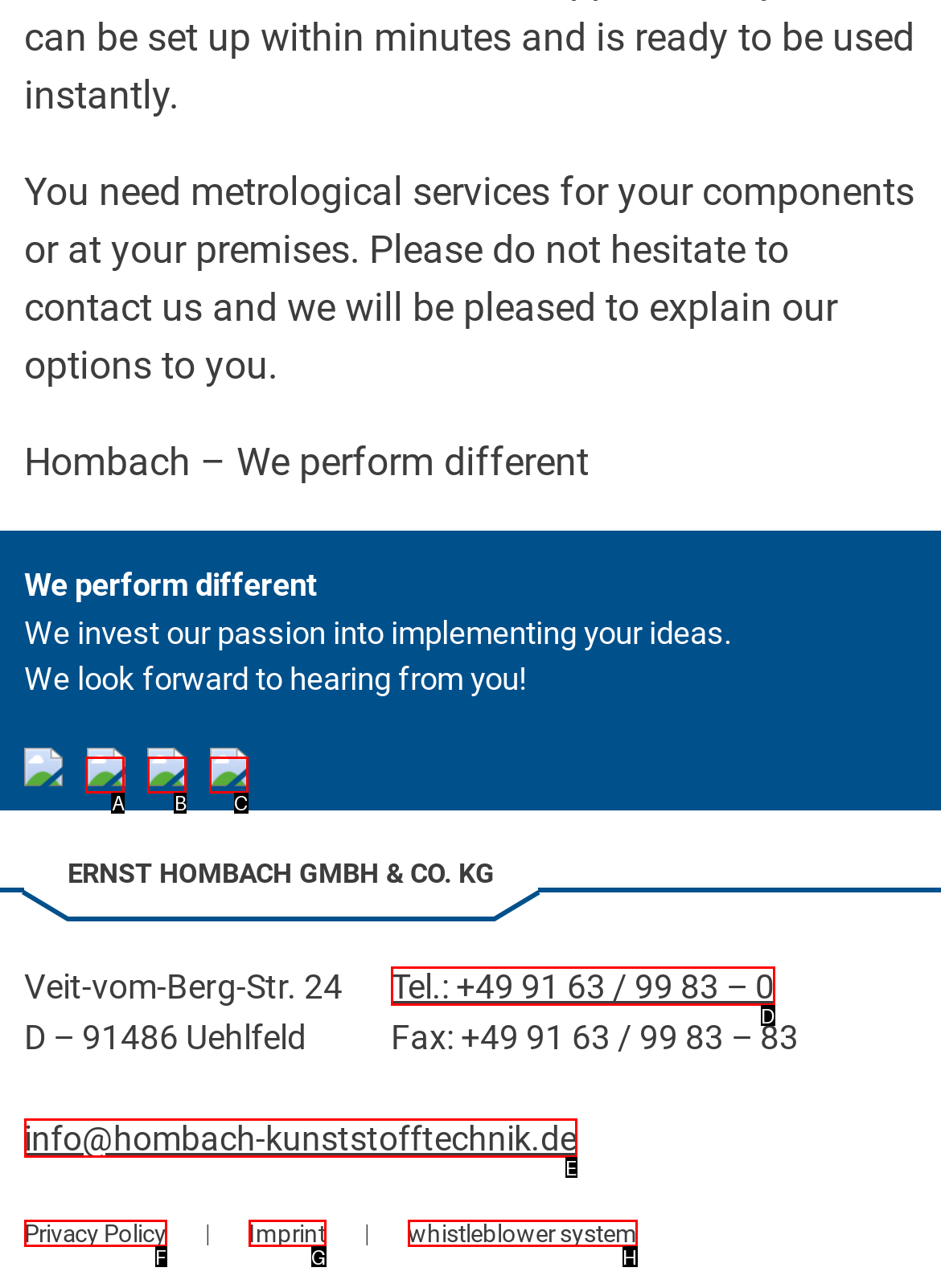Determine which HTML element I should select to execute the task: view privacy policy
Reply with the corresponding option's letter from the given choices directly.

F